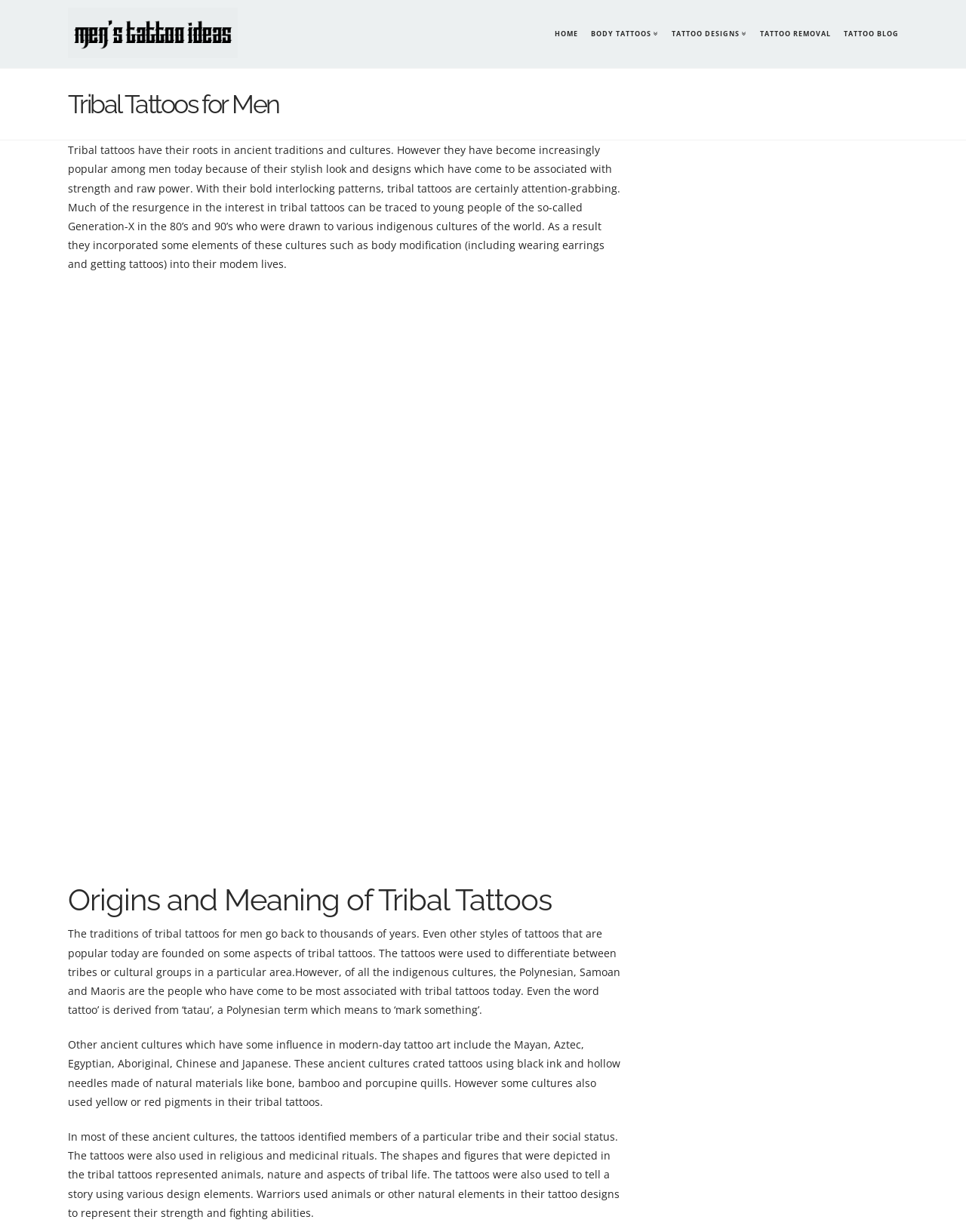Use one word or a short phrase to answer the question provided: 
How many links are in the top navigation bar?

5